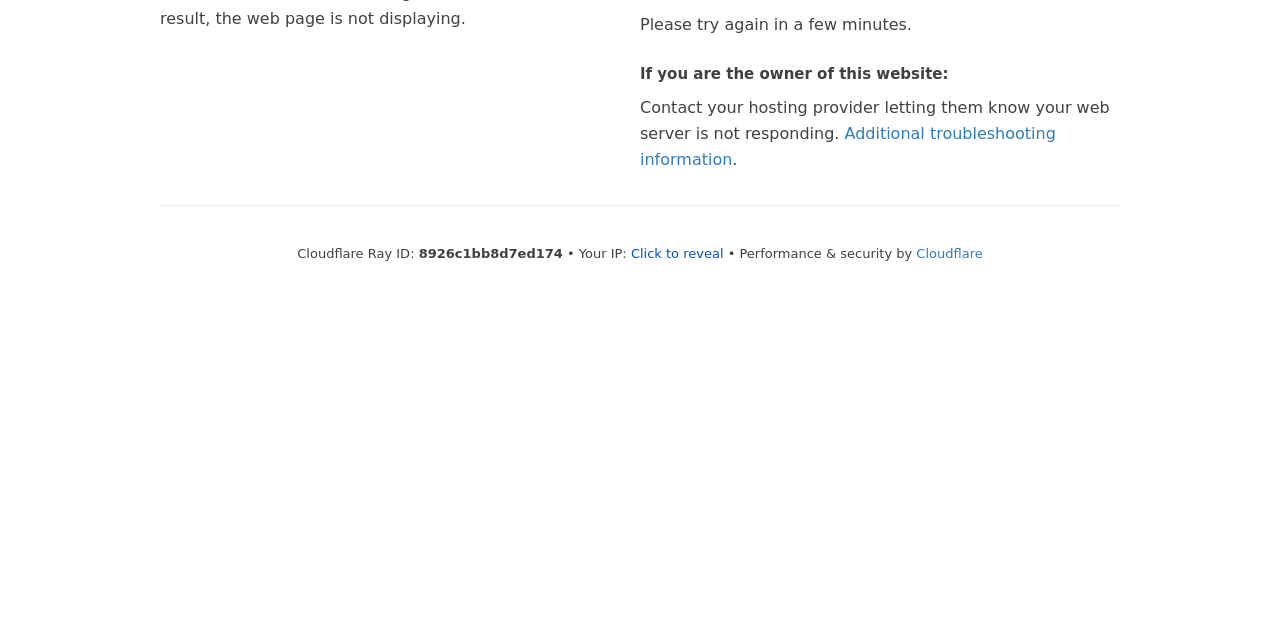Using the provided element description "Cloudflare", determine the bounding box coordinates of the UI element.

[0.716, 0.384, 0.768, 0.407]